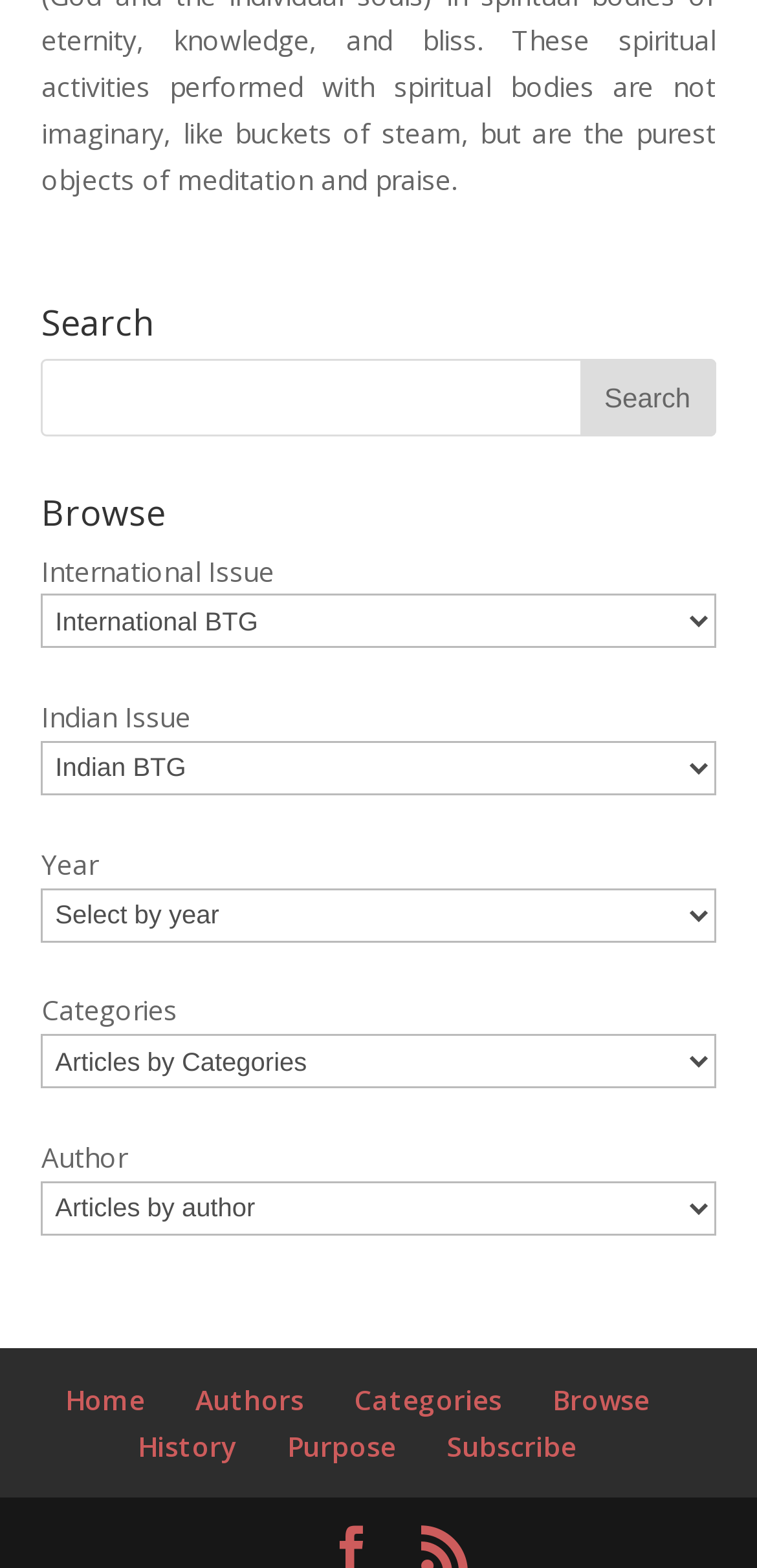Specify the bounding box coordinates of the area to click in order to execute this command: 'go to home page'. The coordinates should consist of four float numbers ranging from 0 to 1, and should be formatted as [left, top, right, bottom].

[0.086, 0.881, 0.191, 0.904]